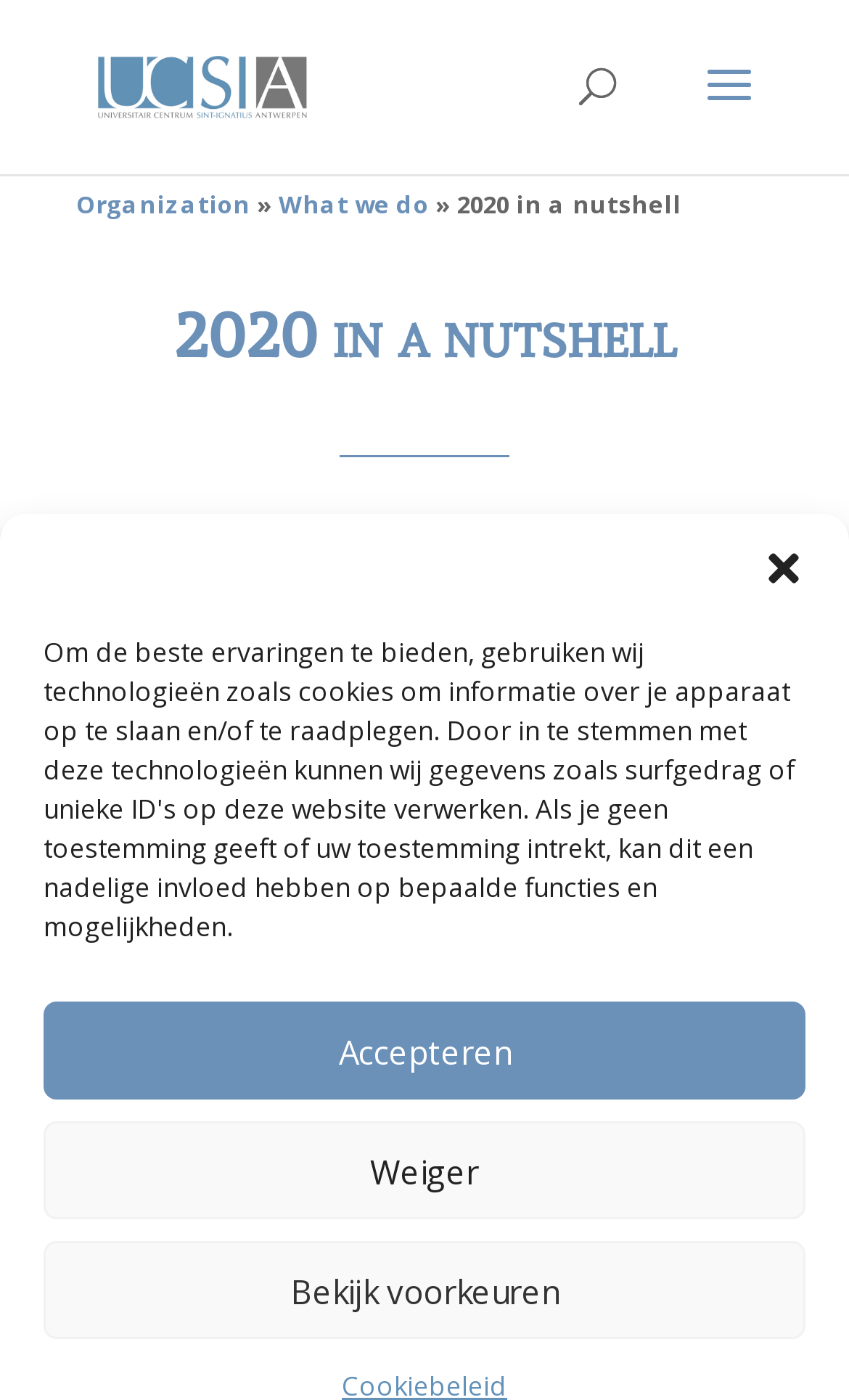Reply to the question with a single word or phrase:
What is the topic of the video on this webpage?

2020 in a nutshell